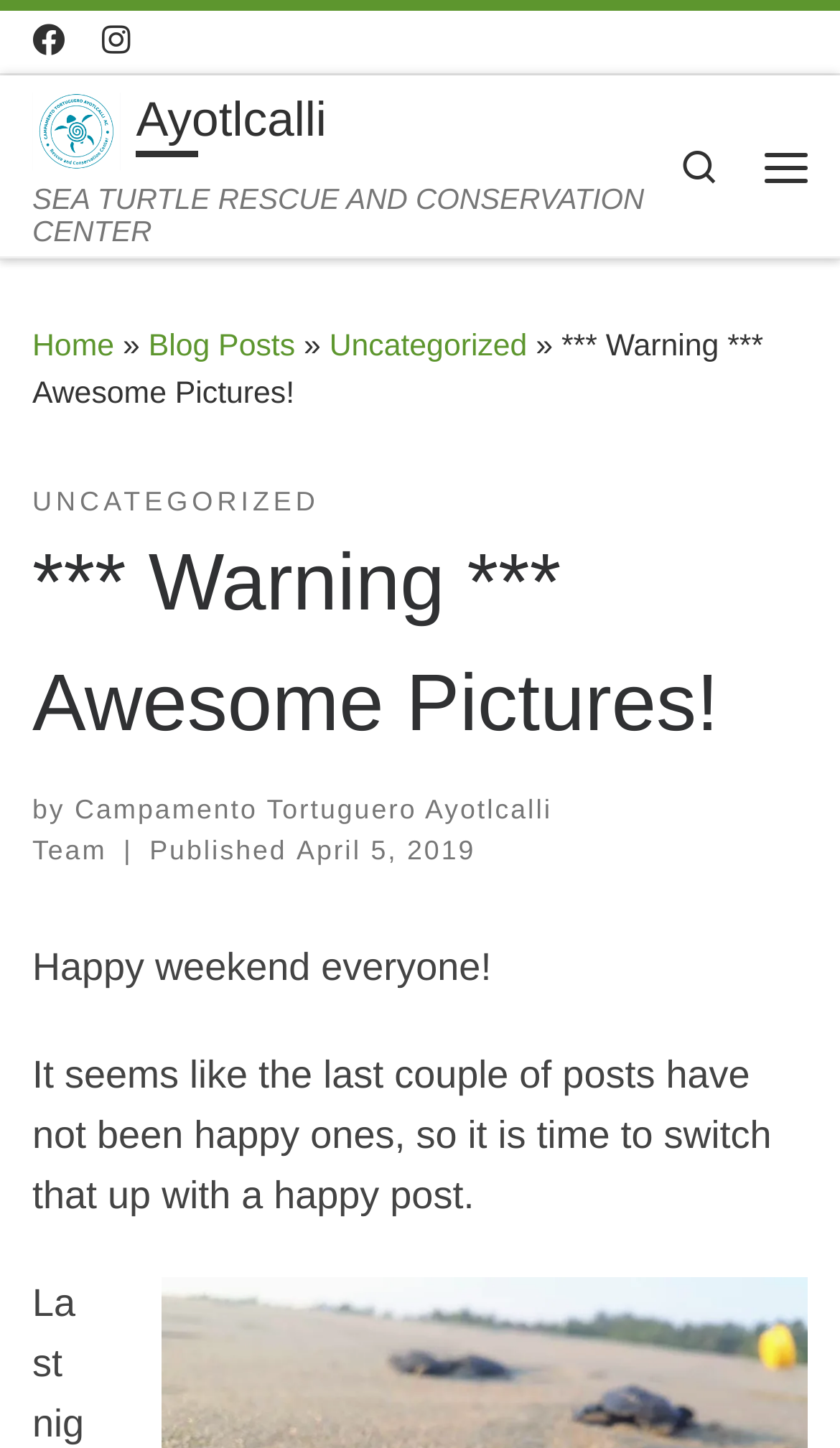What is the type of center mentioned on the webpage?
Ensure your answer is thorough and detailed.

I found the answer by looking at the link with the text 'Ayotlcalli | SEA TURTLE RESCUE AND CONSERVATION CENTER'.